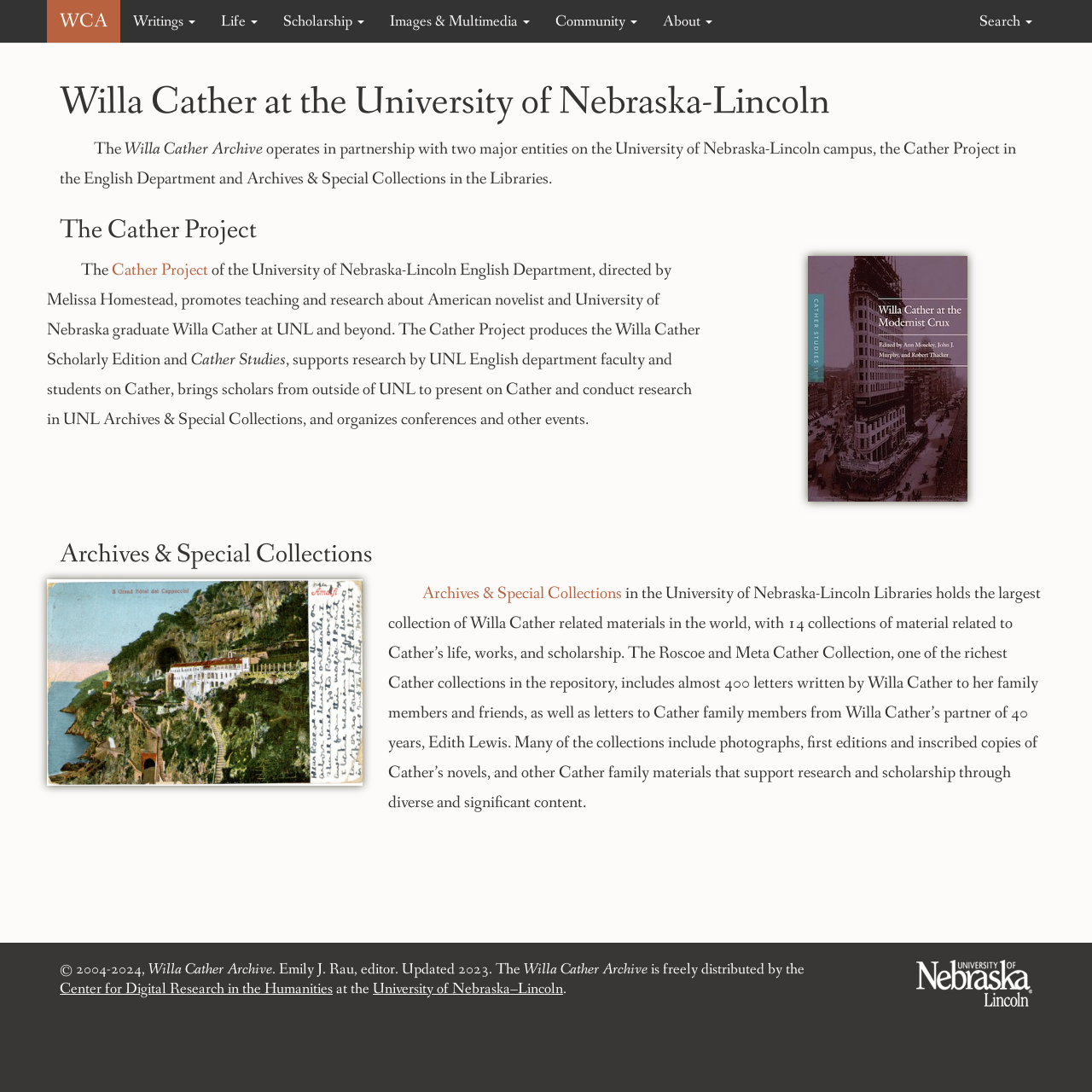Please find the bounding box coordinates of the element that needs to be clicked to perform the following instruction: "Search the archive". The bounding box coordinates should be four float numbers between 0 and 1, represented as [left, top, right, bottom].

[0.885, 0.0, 0.957, 0.039]